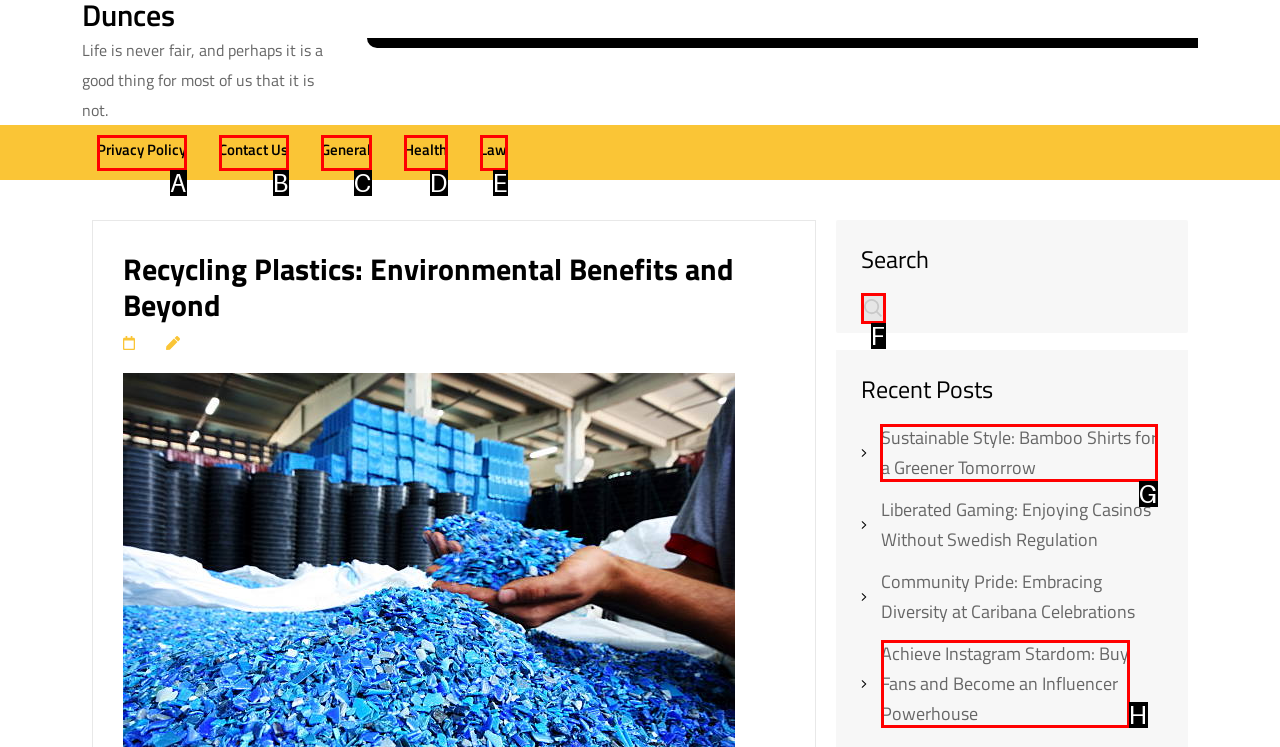Point out the HTML element I should click to achieve the following task: Read the article about Sustainable Style Provide the letter of the selected option from the choices.

G